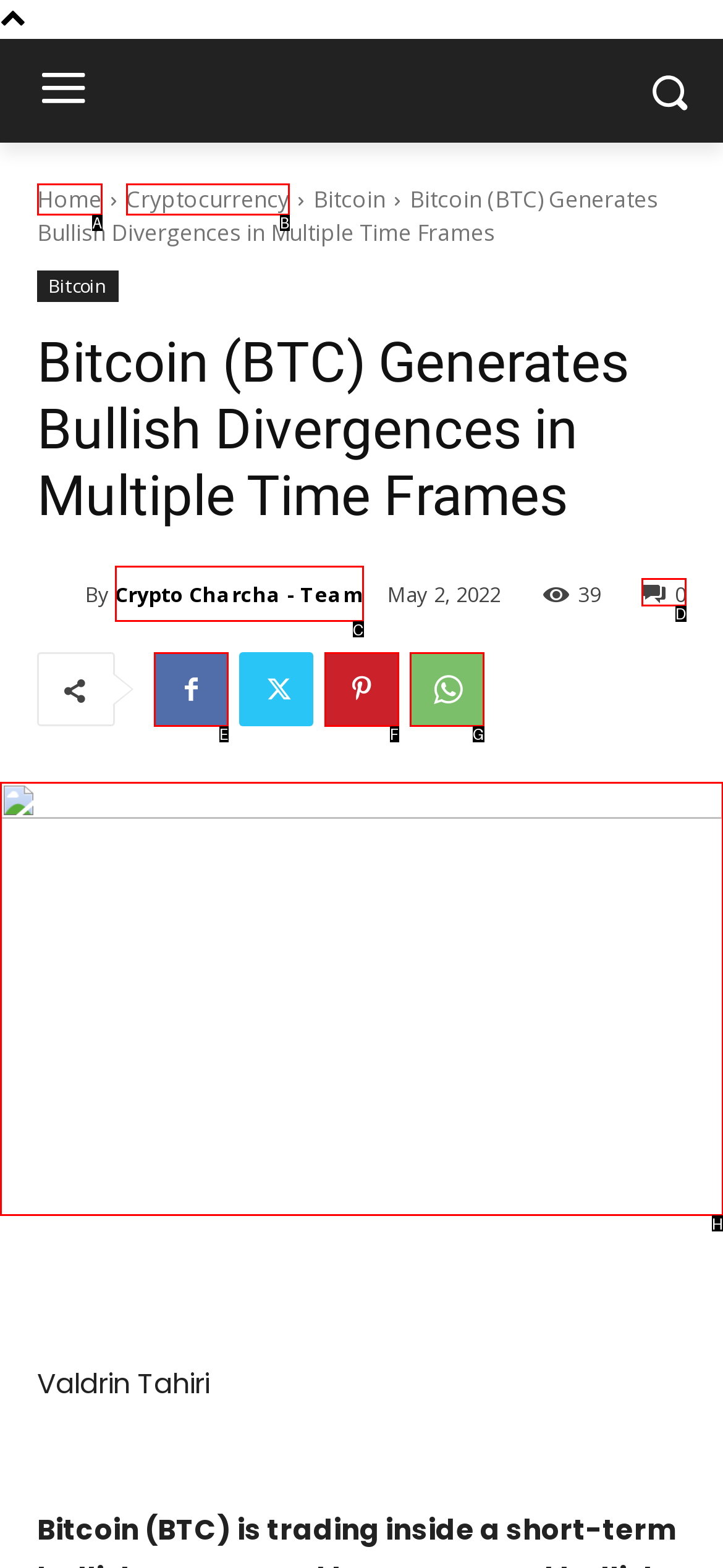Select the option that matches this description: Crypto Charcha - Team
Answer by giving the letter of the chosen option.

C